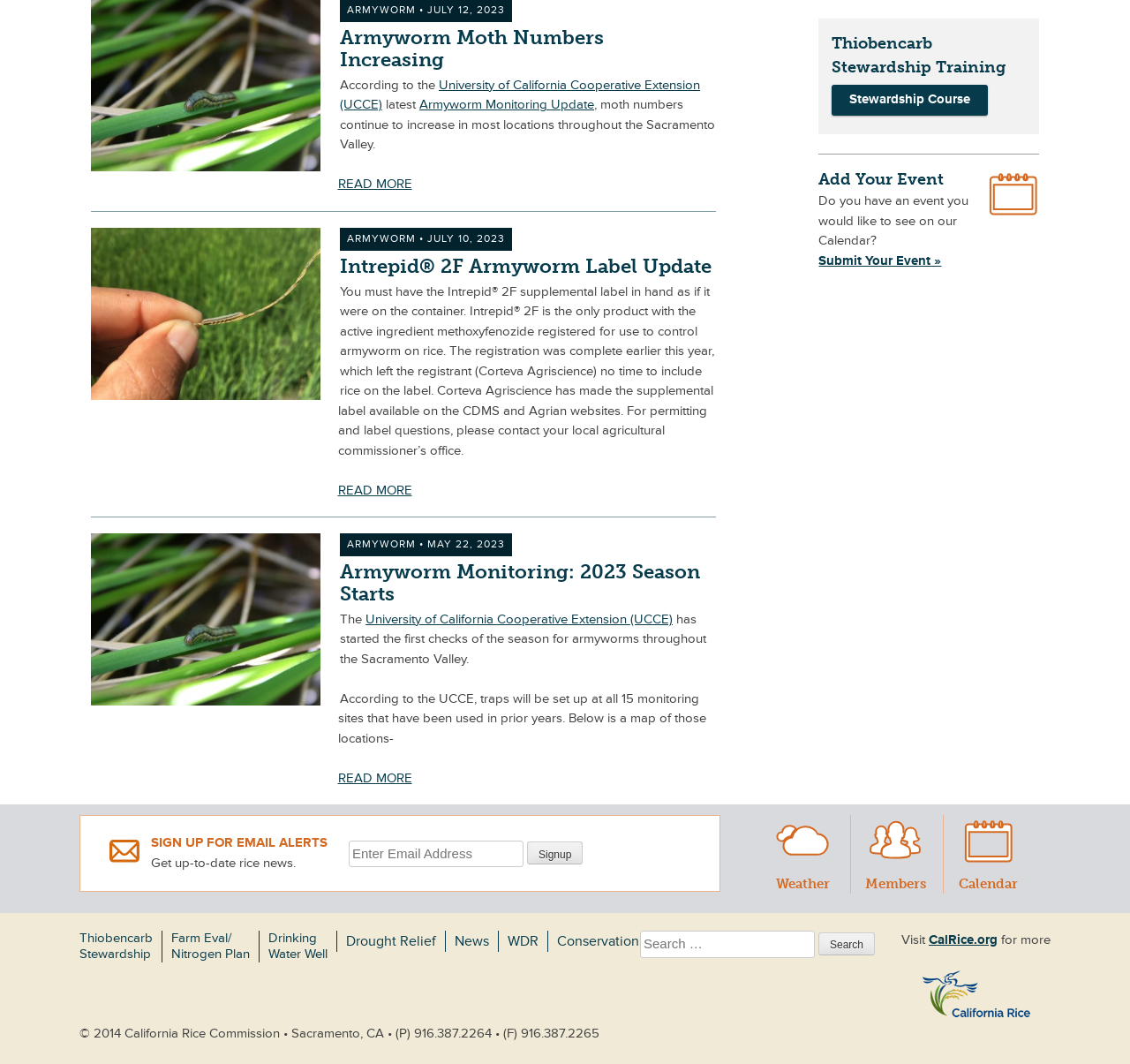Can you provide the bounding box coordinates for the element that should be clicked to implement the instruction: "Sign up for email alerts"?

[0.466, 0.791, 0.516, 0.813]